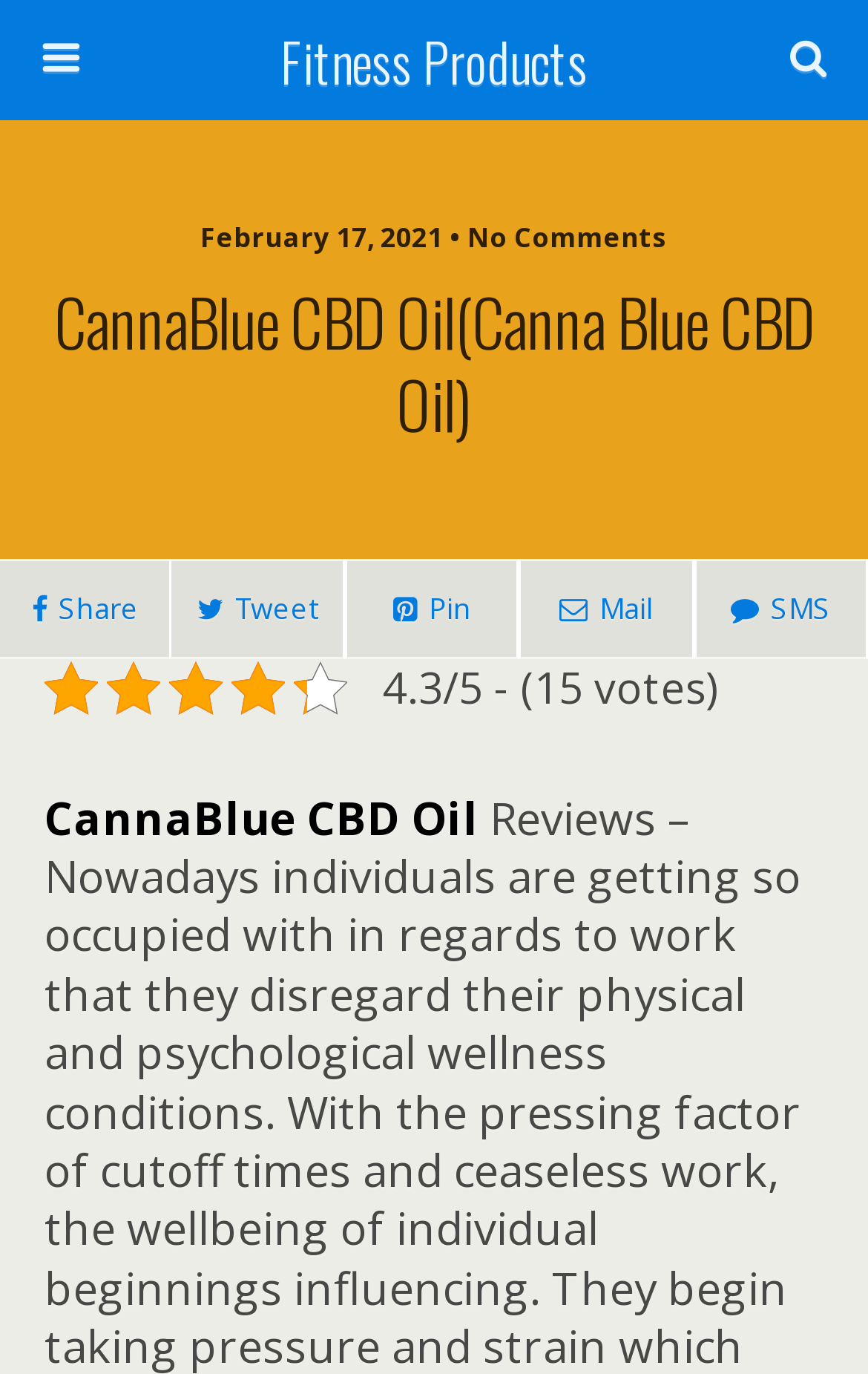Please determine the heading text of this webpage.

CannaBlue CBD Oil(Canna Blue CBD Oil)